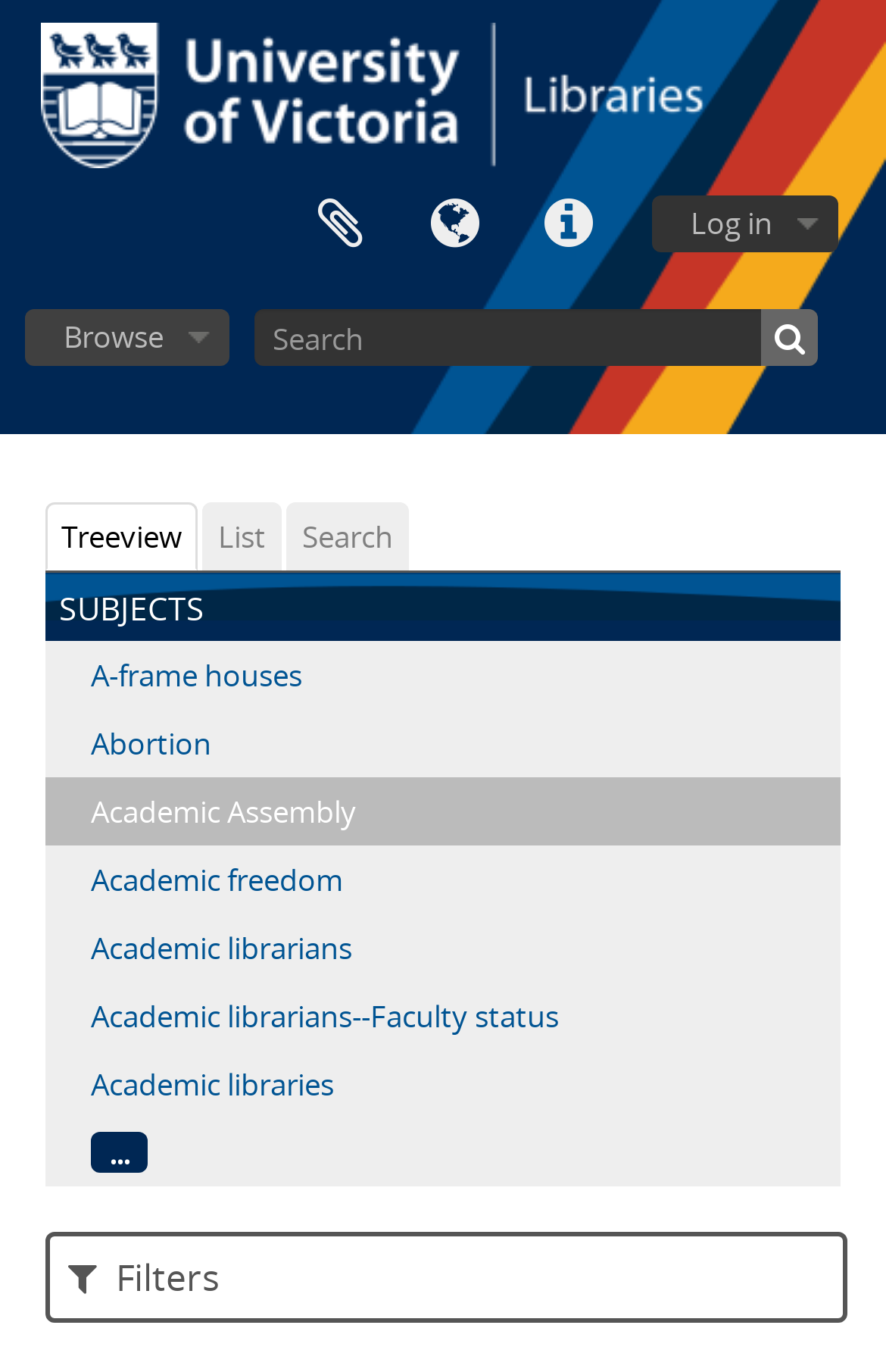What is the name of the university?
Examine the screenshot and reply with a single word or phrase.

University of Victoria